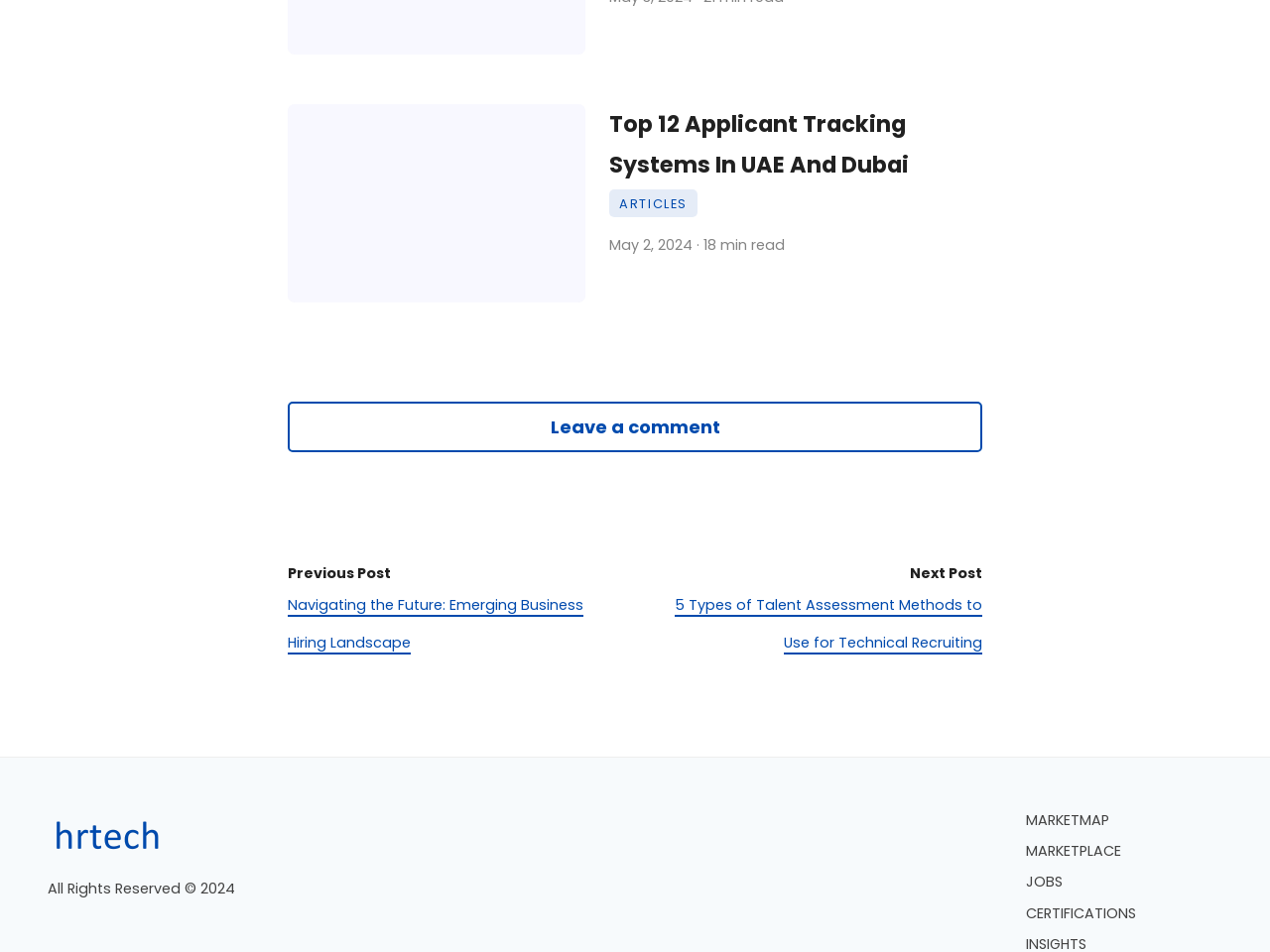Please identify the bounding box coordinates of the area that needs to be clicked to fulfill the following instruction: "Click on the 'About Us' link."

None